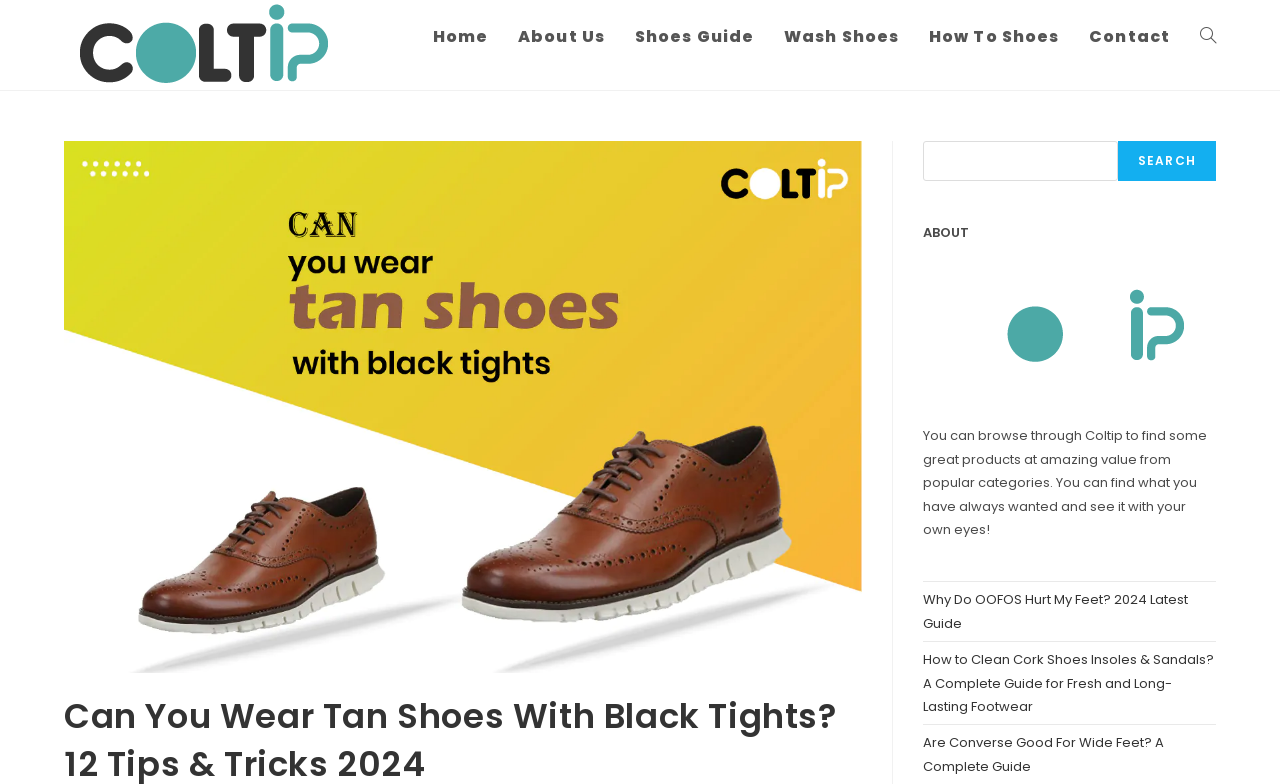Please locate the bounding box coordinates of the element's region that needs to be clicked to follow the instruction: "Contact us". The bounding box coordinates should be provided as four float numbers between 0 and 1, i.e., [left, top, right, bottom].

[0.839, 0.0, 0.926, 0.094]